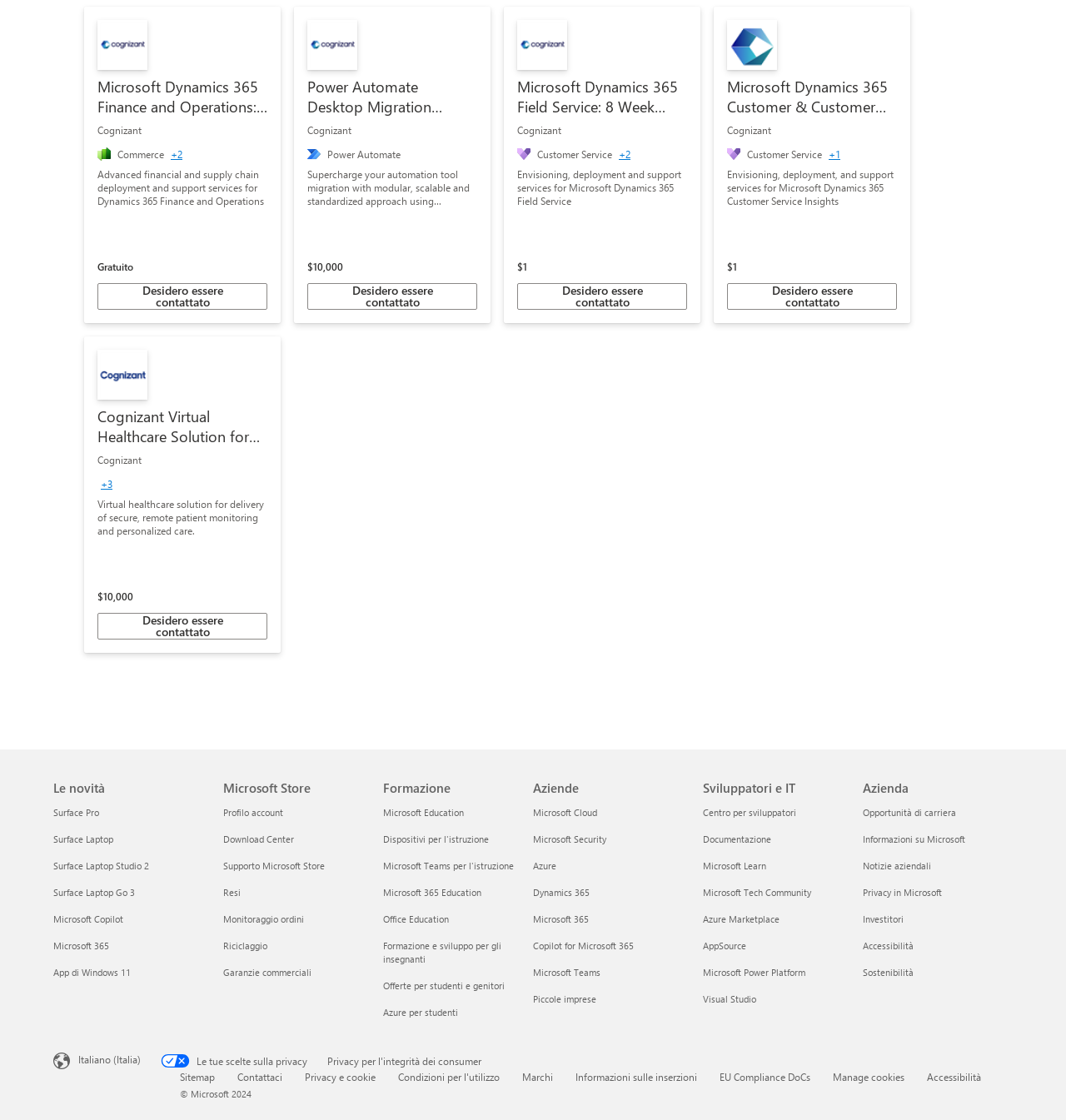Please determine the bounding box coordinates of the clickable area required to carry out the following instruction: "View the 'Microsoft Dynamics 365 Finance and Operations: 1 Hour Briefing' link". The coordinates must be four float numbers between 0 and 1, represented as [left, top, right, bottom].

[0.079, 0.006, 0.263, 0.288]